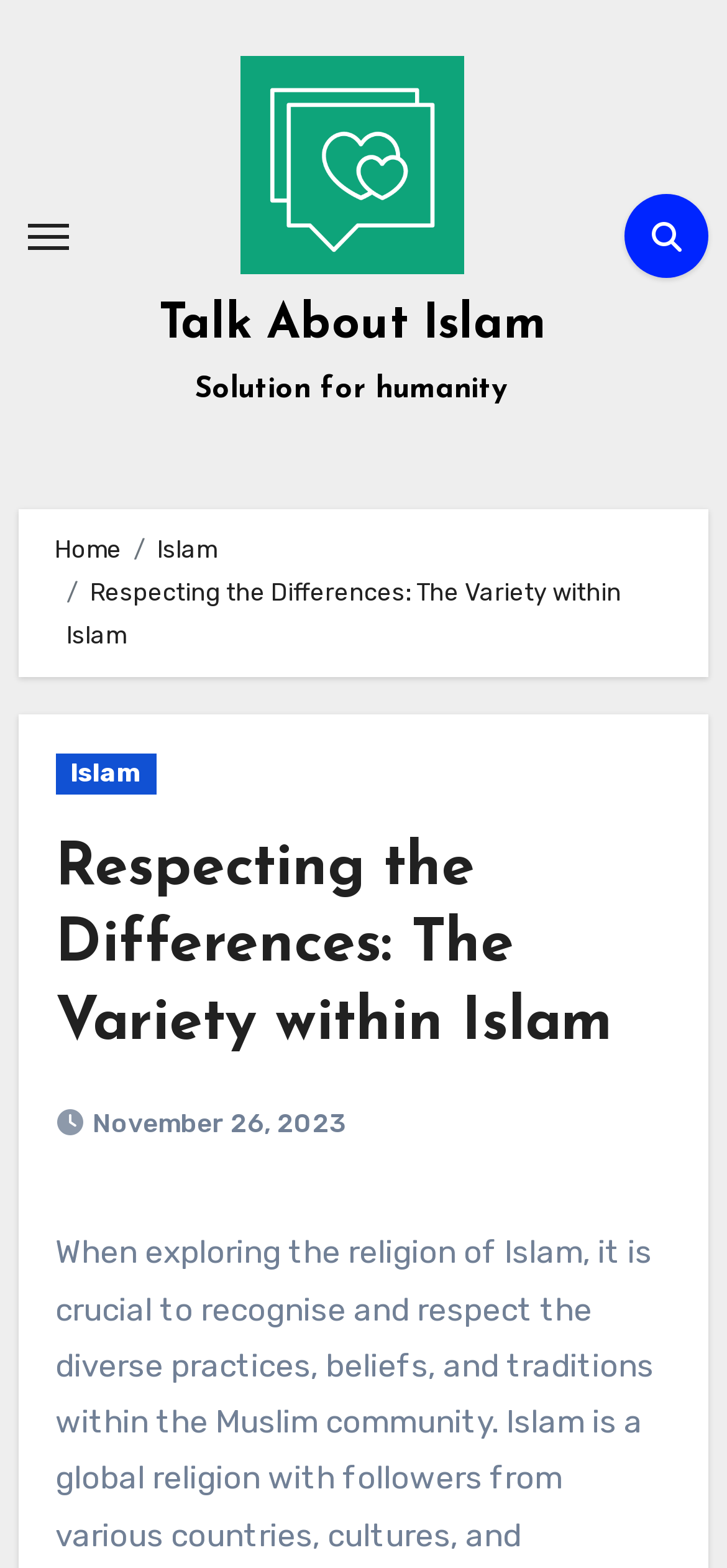Give a concise answer using only one word or phrase for this question:
What is the name of the website?

Talk About Islam